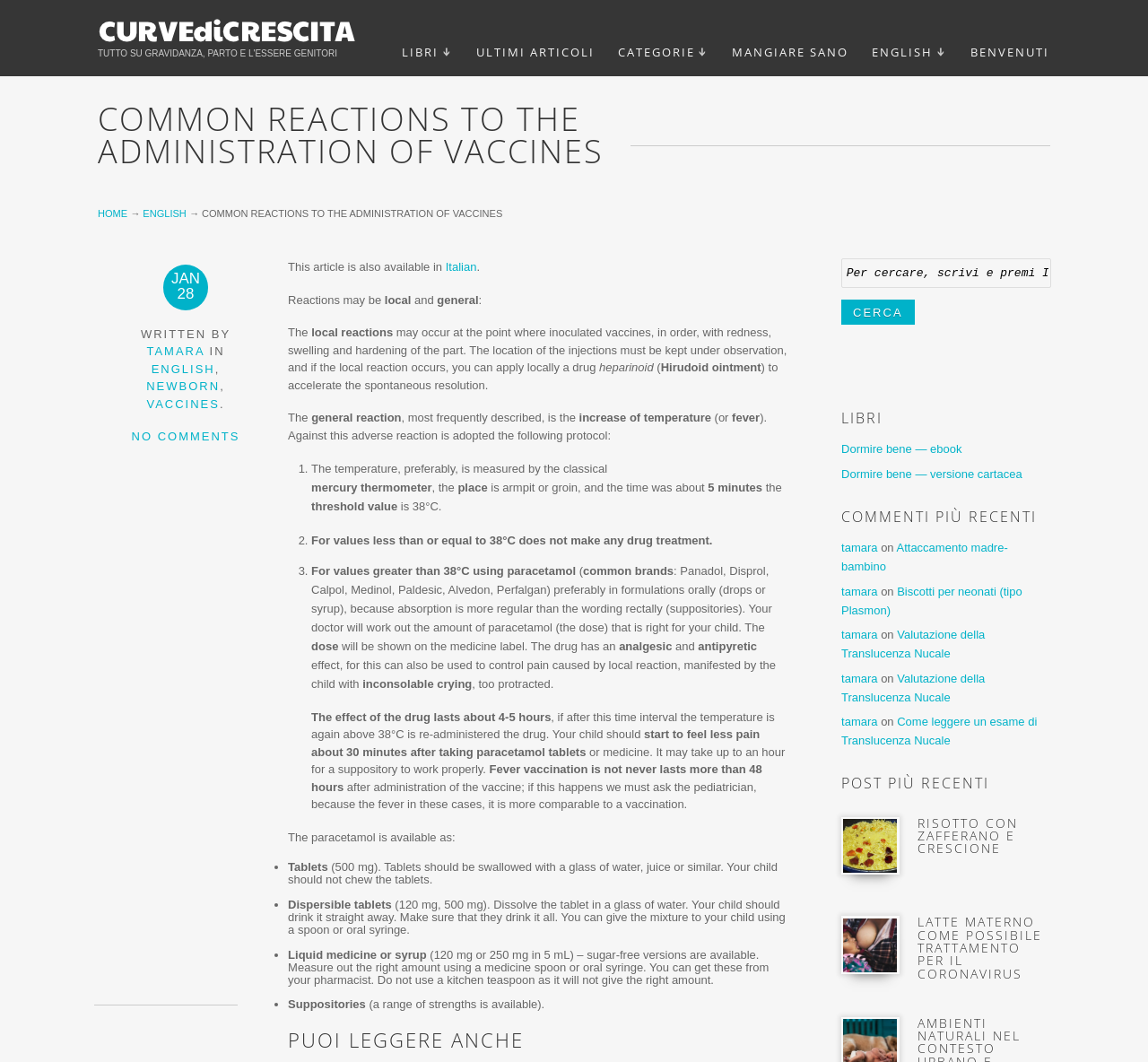What is the article about?
Please provide a comprehensive answer based on the information in the image.

The article is about the common reactions that occur after the administration of vaccines, including local and general reactions, and how to manage them.